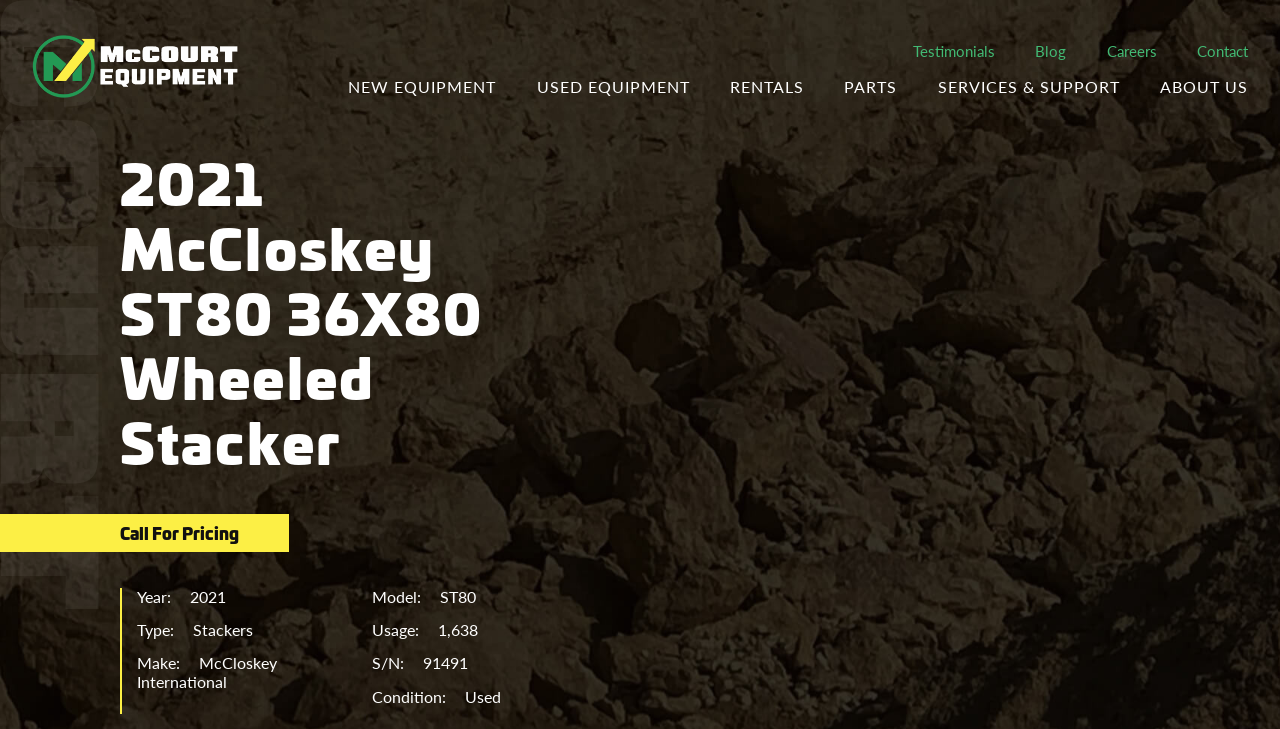Determine the bounding box coordinates of the clickable element to achieve the following action: 'Click the 'NEW EQUIPMENT' link'. Provide the coordinates as four float values between 0 and 1, formatted as [left, top, right, bottom].

[0.272, 0.092, 0.388, 0.141]